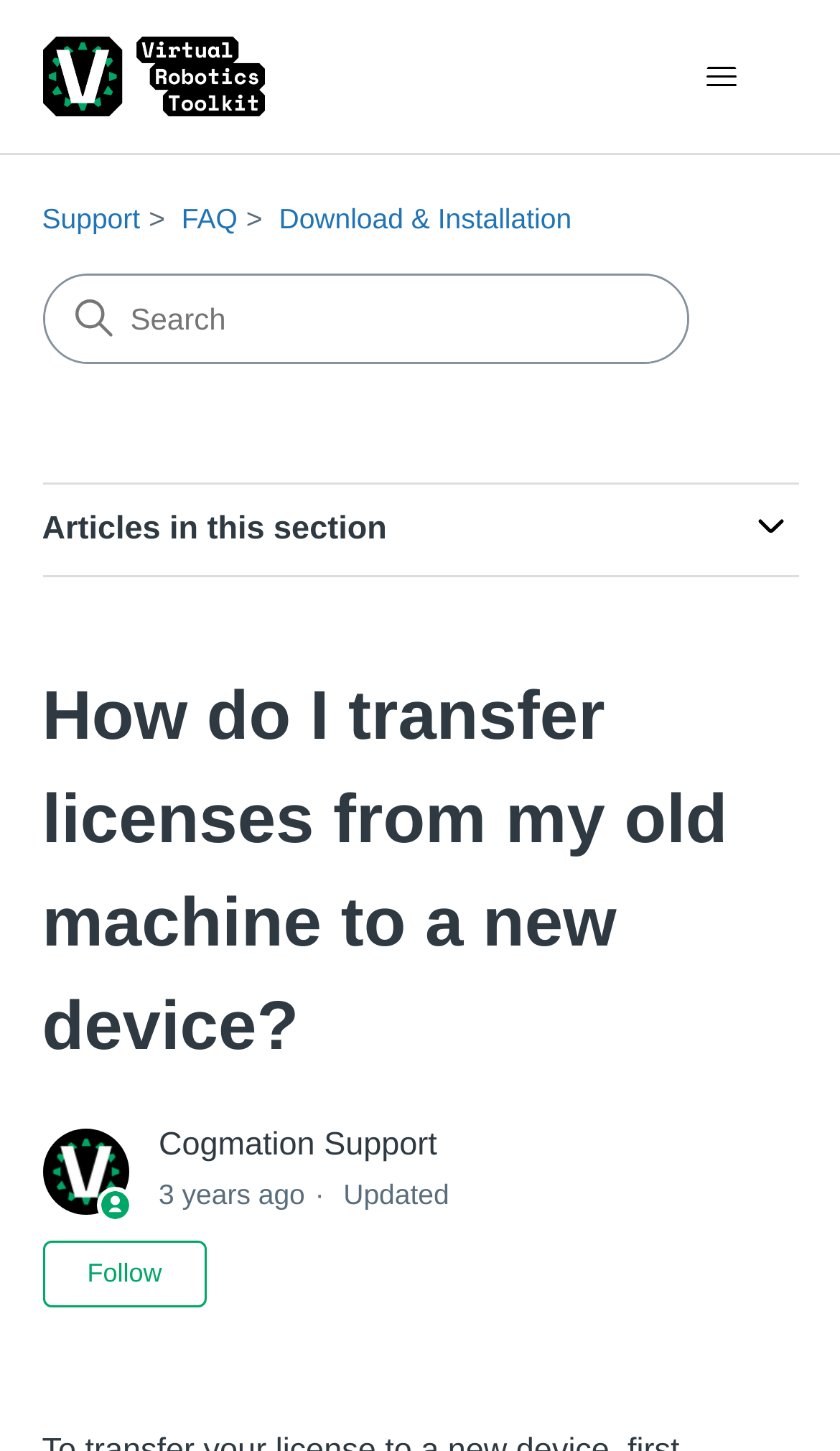Locate the bounding box coordinates of the clickable element to fulfill the following instruction: "Search". Provide the coordinates as four float numbers between 0 and 1 in the format [left, top, right, bottom].

[0.053, 0.189, 0.817, 0.249]